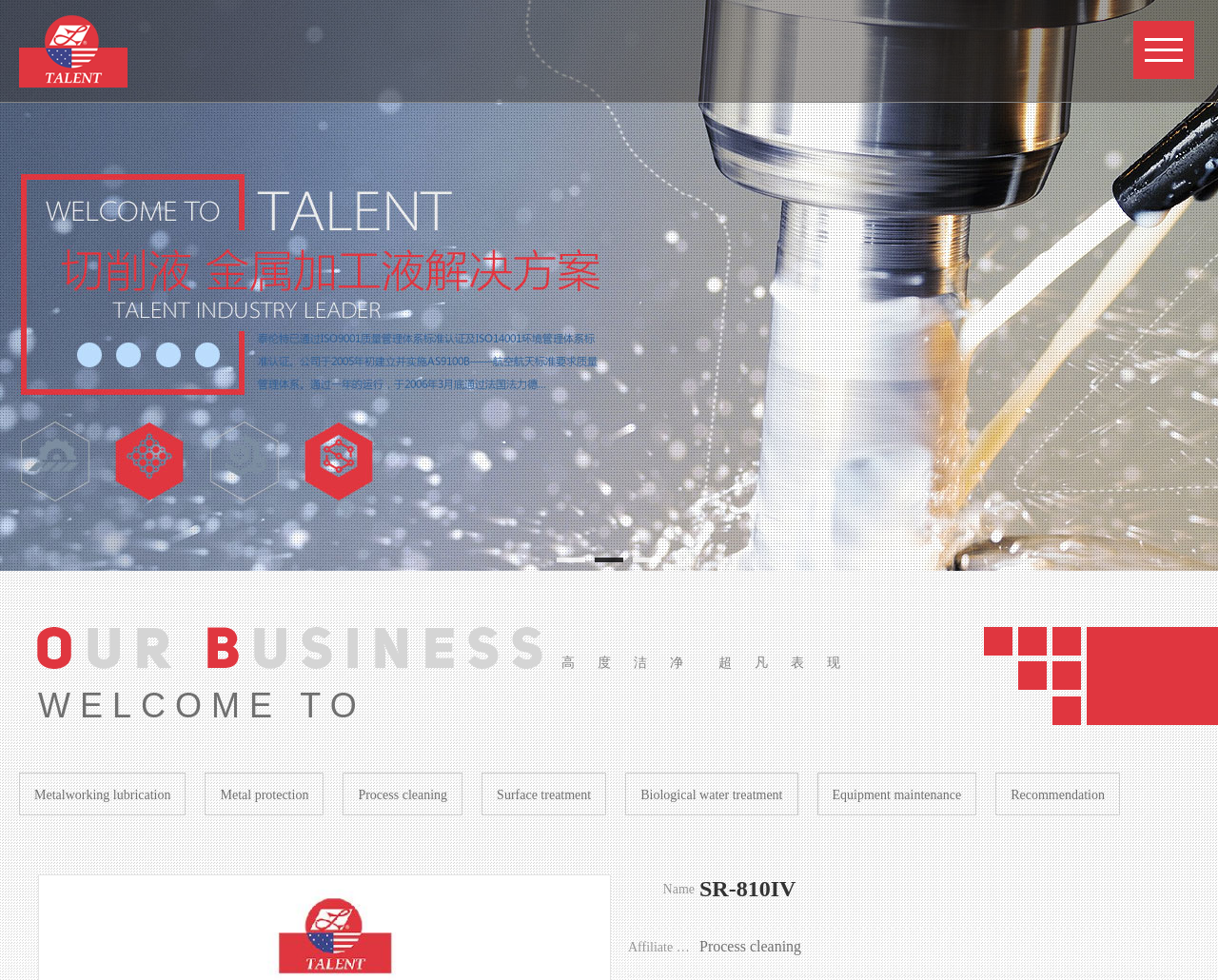Summarize the webpage with a detailed and informative caption.

The webpage is about Talent Biological Engineering Co., Ltd, a renowned joint venture in the Surface Technological Engineering industry in China. 

At the top right corner, there is a button. On the top left, there is a link with an image, both labeled as "TALENT". Below this link, there is another link with an image, also labeled as "TALENT", but located more towards the center of the page. 

To the right of the second "TALENT" link, there are two lines of text. The first line reads "高 度 洁 净\xa0 超 凡\xa0表 现" and the second line reads "WELCOME TO". 

Below these lines of text, there are six categories listed horizontally, including "Metalworking lubrication", "Metal protection", "Process cleaning", "Surface treatment", "Biological water treatment", and "Equipment maintenance". 

Further down, there is a section with a heading "SR-810IV" and a text "Name" above a text "Affiliate classification". On the same level as the "SR-810IV" heading, there is a link labeled "Process cleaning".